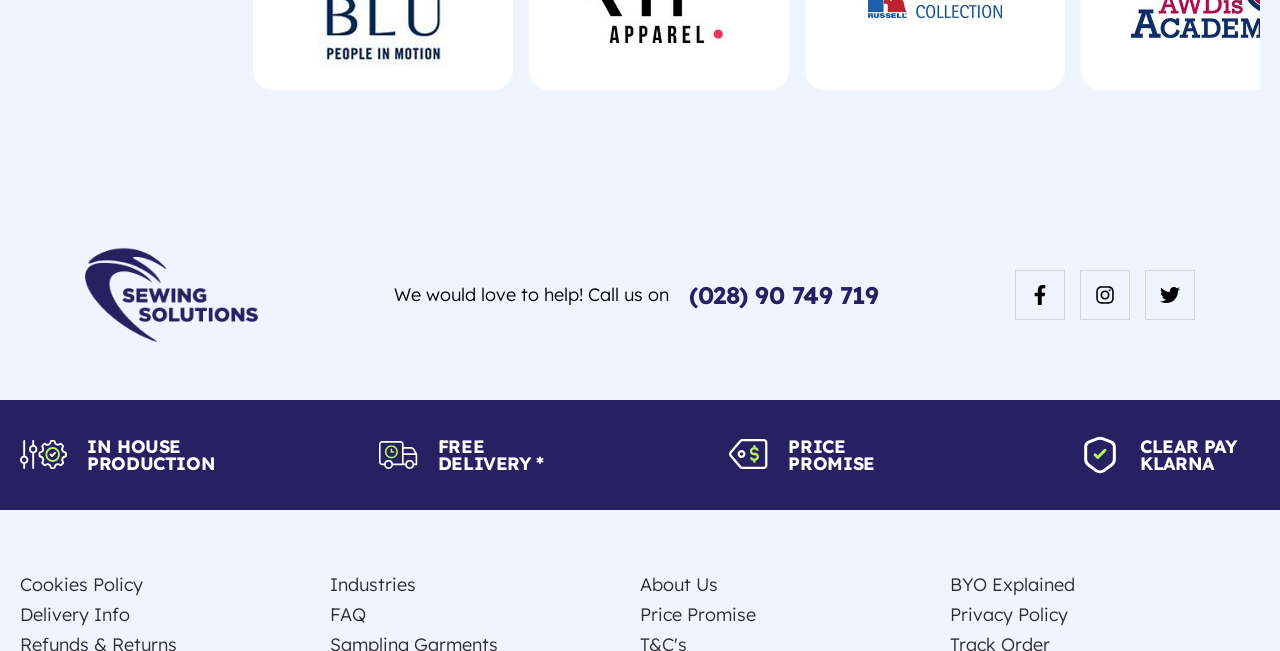Please identify the bounding box coordinates of the clickable element to fulfill the following instruction: "Learn about PRICE PROMISE". The coordinates should be four float numbers between 0 and 1, i.e., [left, top, right, bottom].

[0.57, 0.672, 0.71, 0.724]